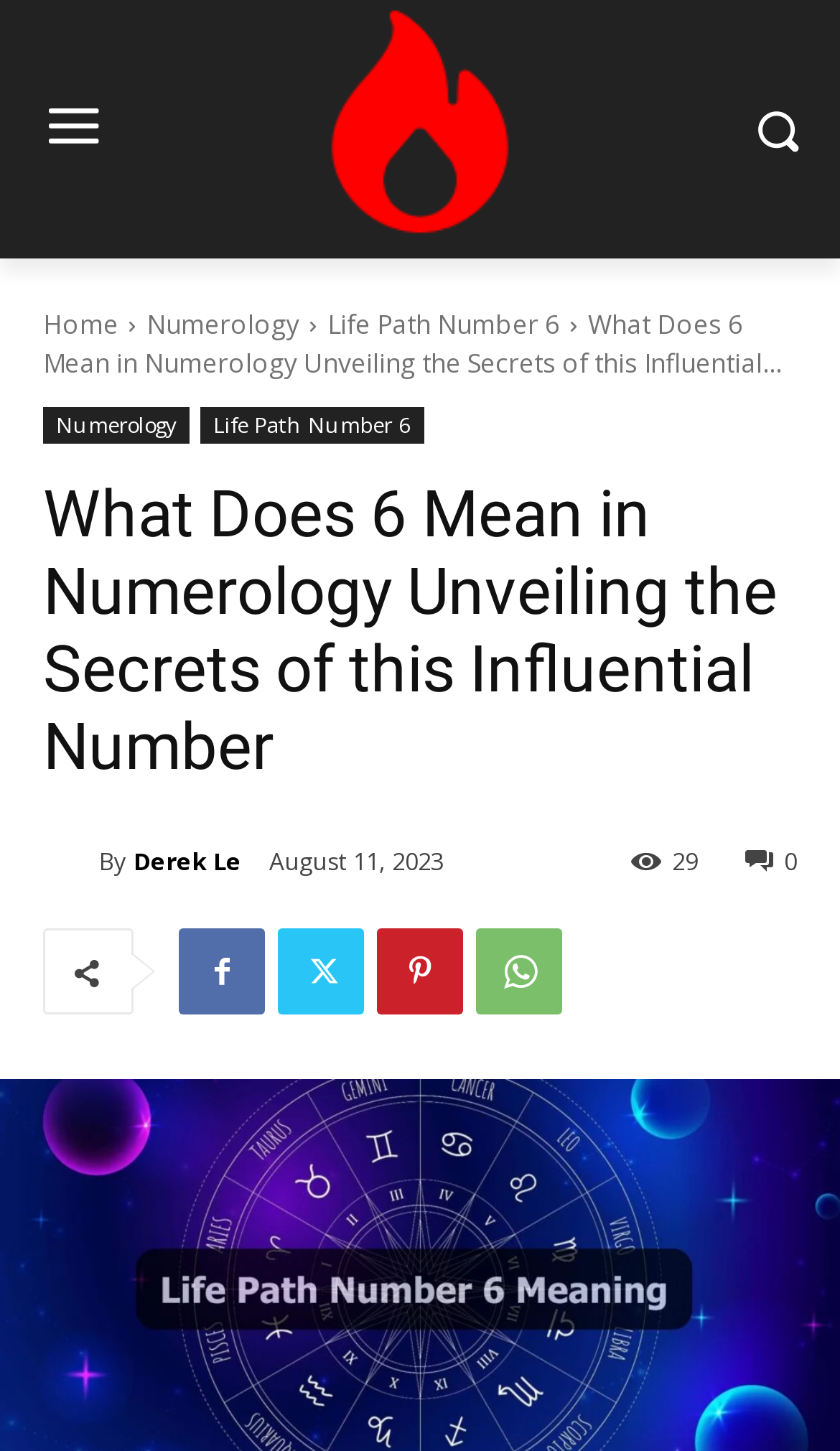Please specify the bounding box coordinates of the clickable region necessary for completing the following instruction: "Click on the Home link". The coordinates must consist of four float numbers between 0 and 1, i.e., [left, top, right, bottom].

[0.051, 0.211, 0.141, 0.236]